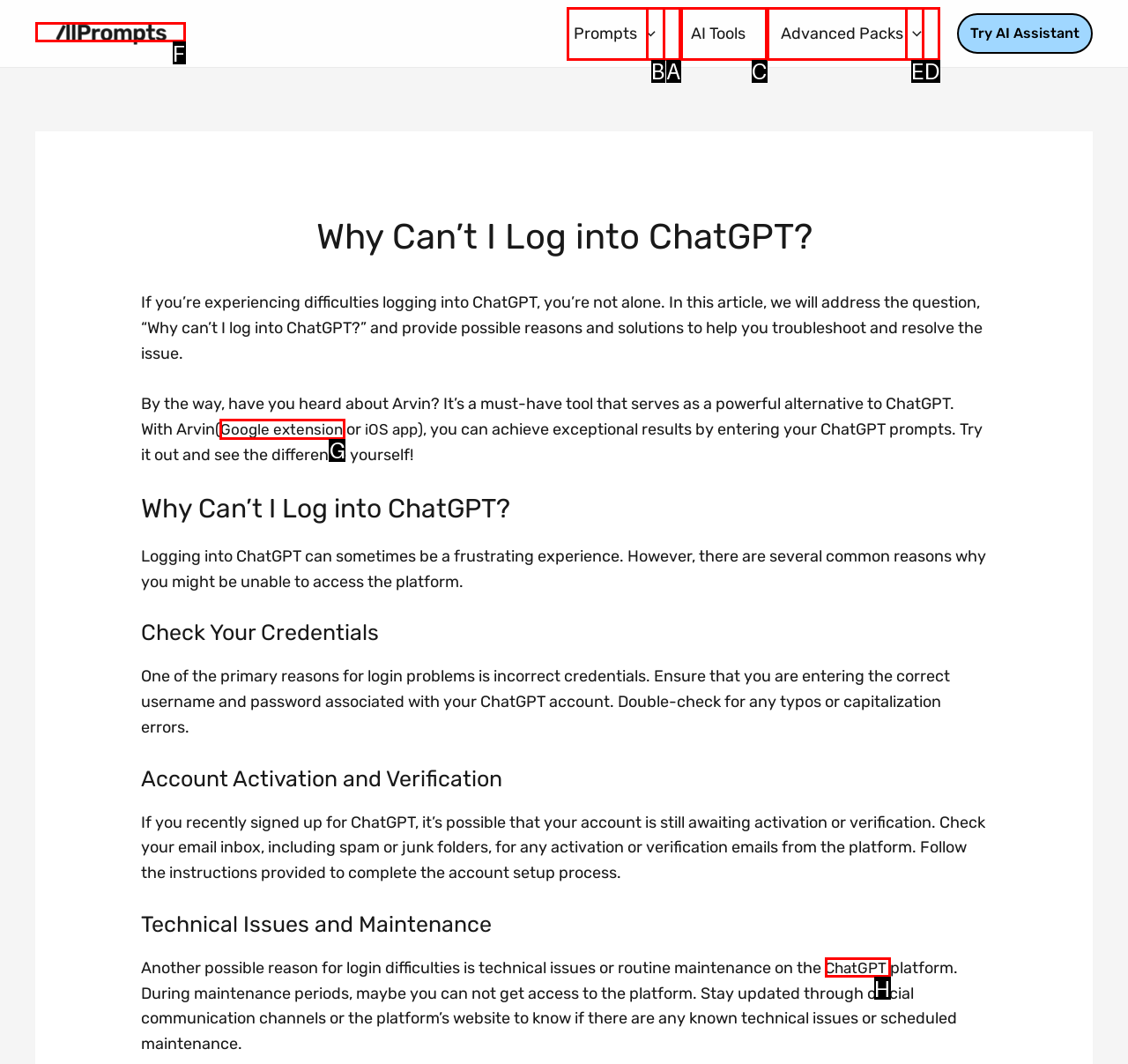Pick the right letter to click to achieve the task: Learn more about the 'Google extension'
Answer with the letter of the correct option directly.

G